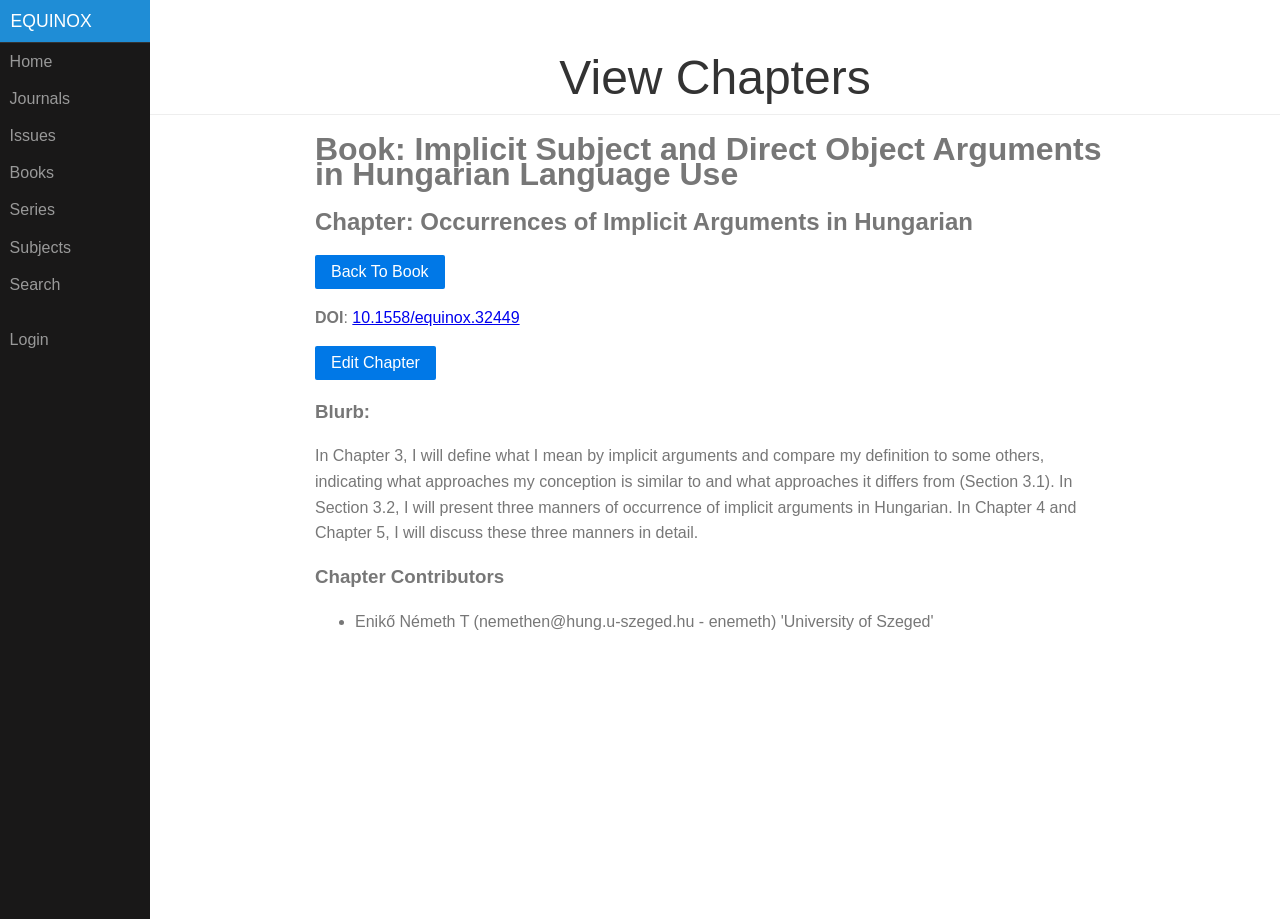What is the DOI of the chapter?
Using the image as a reference, give a one-word or short phrase answer.

10.1558/equinox.32449